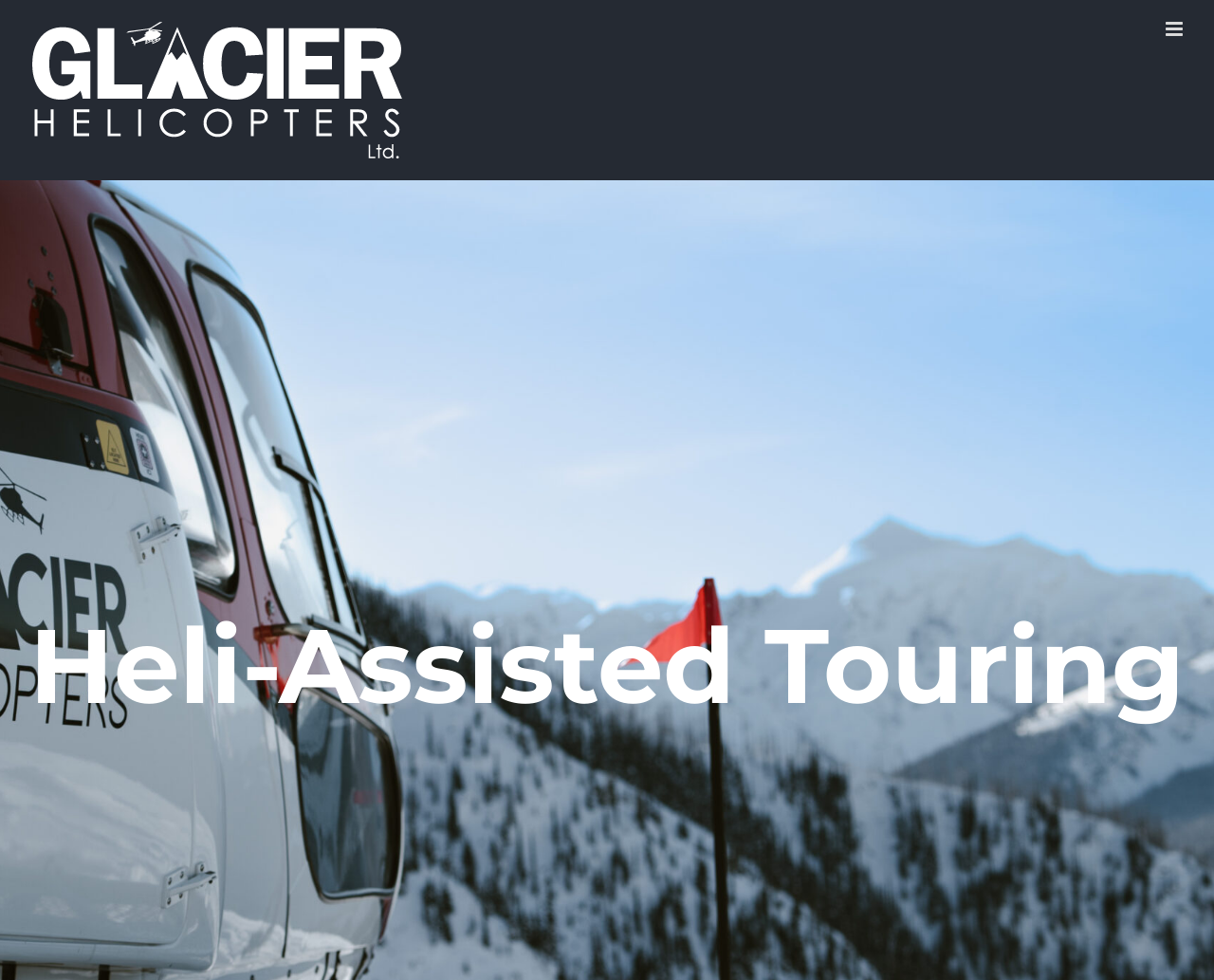Predict the bounding box for the UI component with the following description: "alt="Glacier Helicopters Logo"".

[0.023, 0.019, 0.338, 0.165]